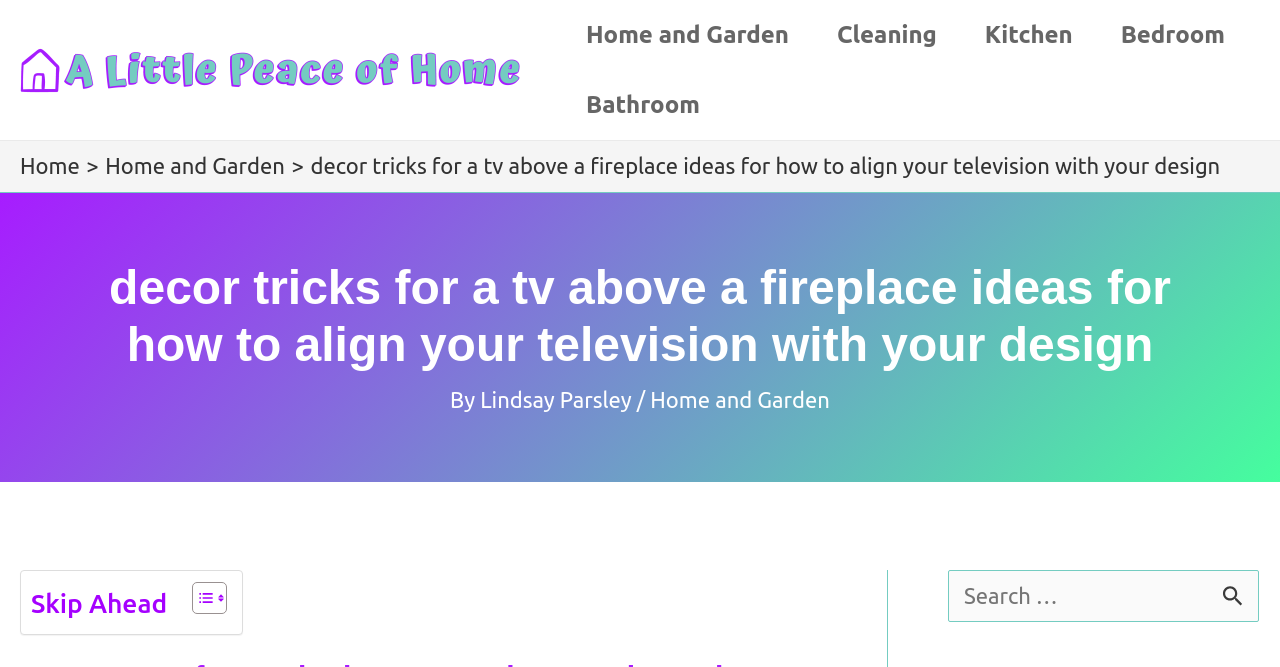Please provide the bounding box coordinates for the element that needs to be clicked to perform the instruction: "Search for something". The coordinates must consist of four float numbers between 0 and 1, formatted as [left, top, right, bottom].

[0.741, 0.854, 0.984, 0.932]